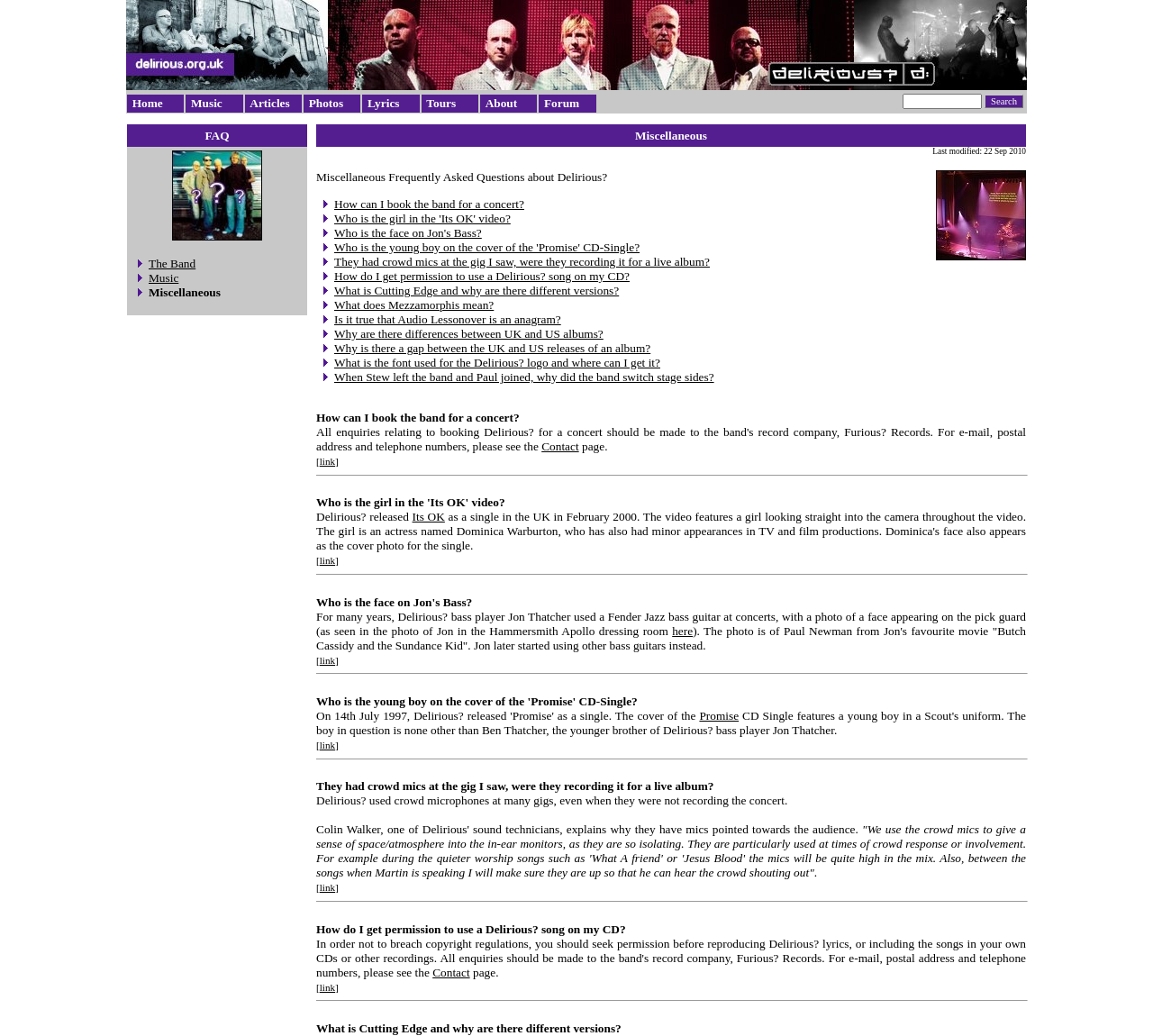What is the font used for the Delirious? logo?
Examine the screenshot and reply with a single word or phrase.

Not specified